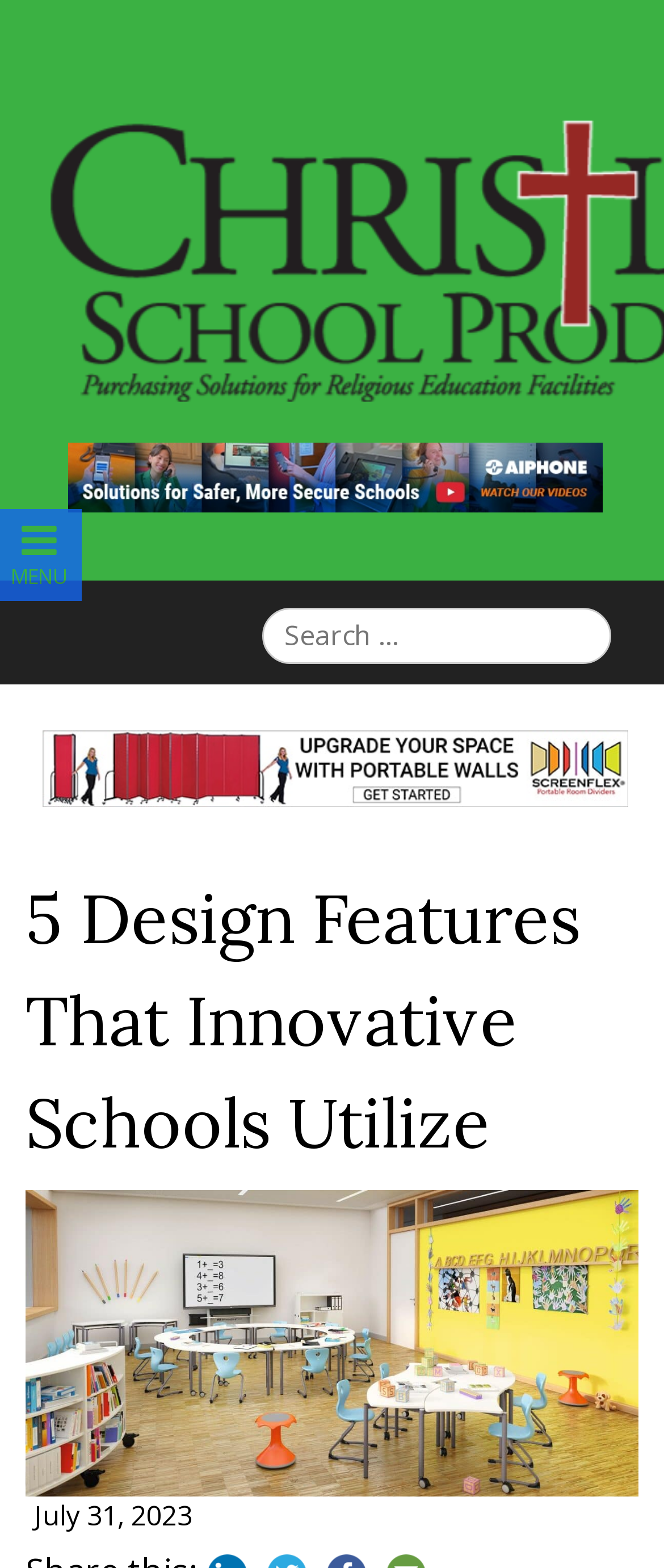Provide the bounding box coordinates of the HTML element described as: "Articles". The bounding box coordinates should be four float numbers between 0 and 1, i.e., [left, top, right, bottom].

[0.054, 0.037, 0.346, 0.07]